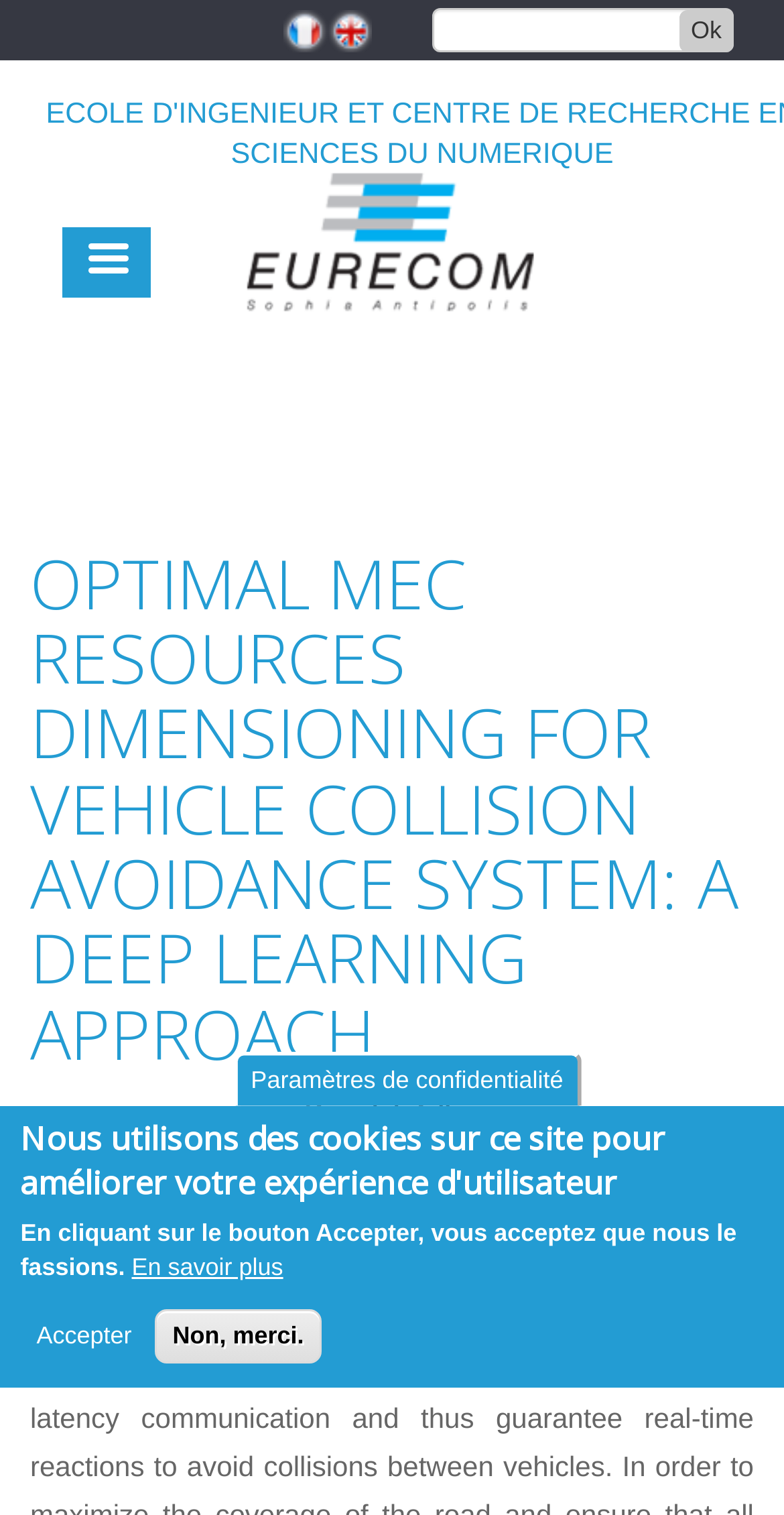Respond to the following query with just one word or a short phrase: 
What is the date of the invited talk?

8 July 2021